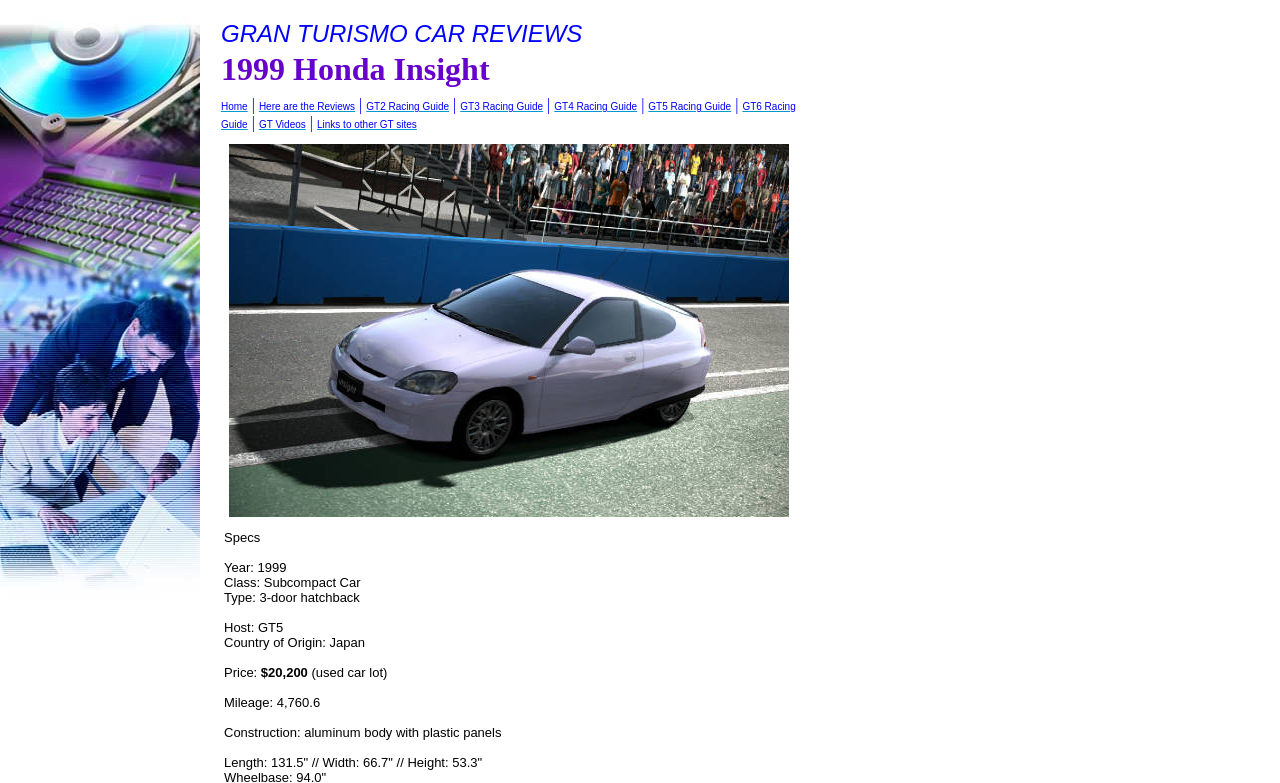What is the car model reviewed on this webpage?
Please provide a single word or phrase as your answer based on the image.

1999 Honda Insight